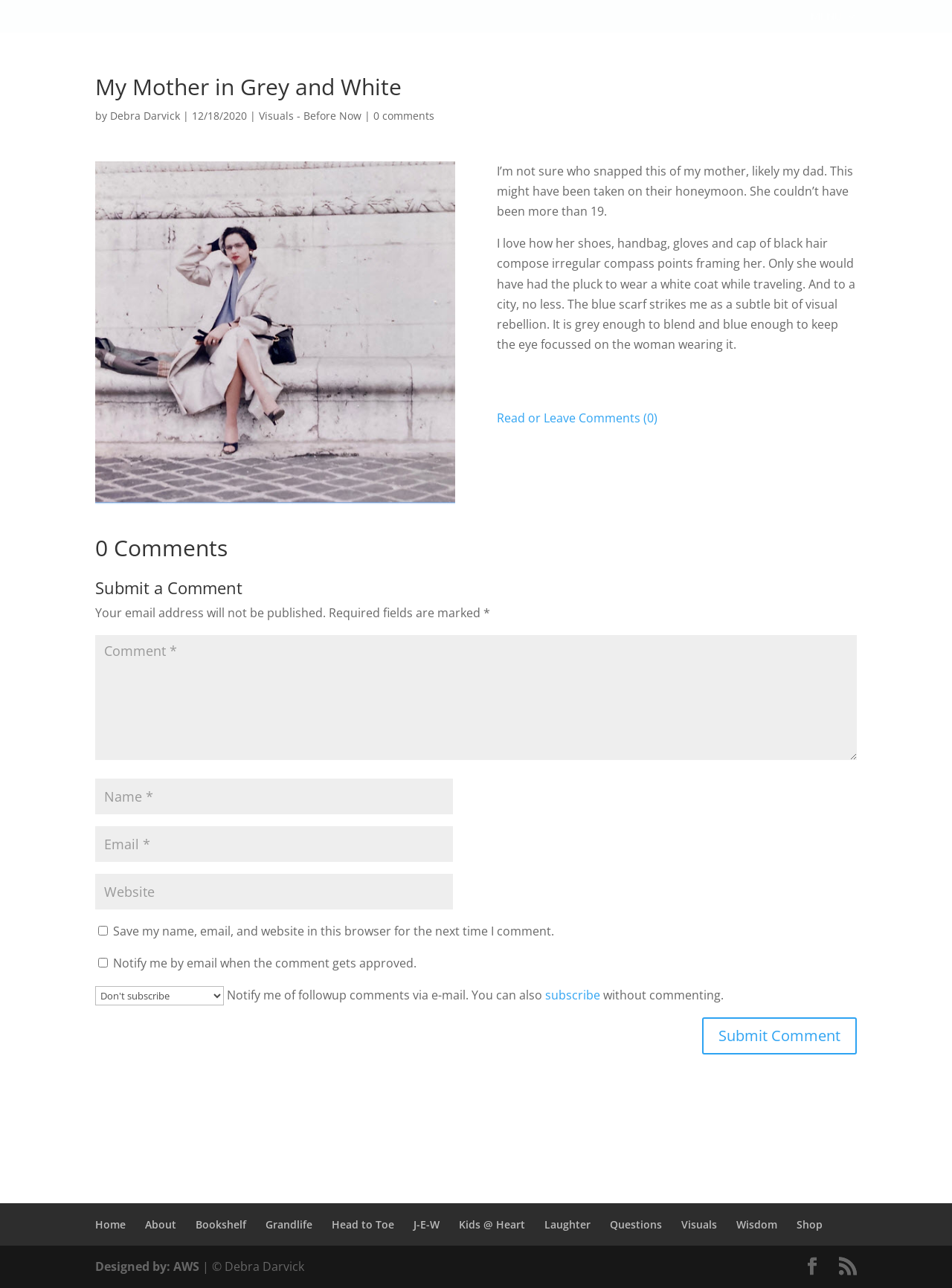Find the bounding box coordinates of the element to click in order to complete the given instruction: "Click the 'Visuals - Before Now' link."

[0.272, 0.084, 0.38, 0.095]